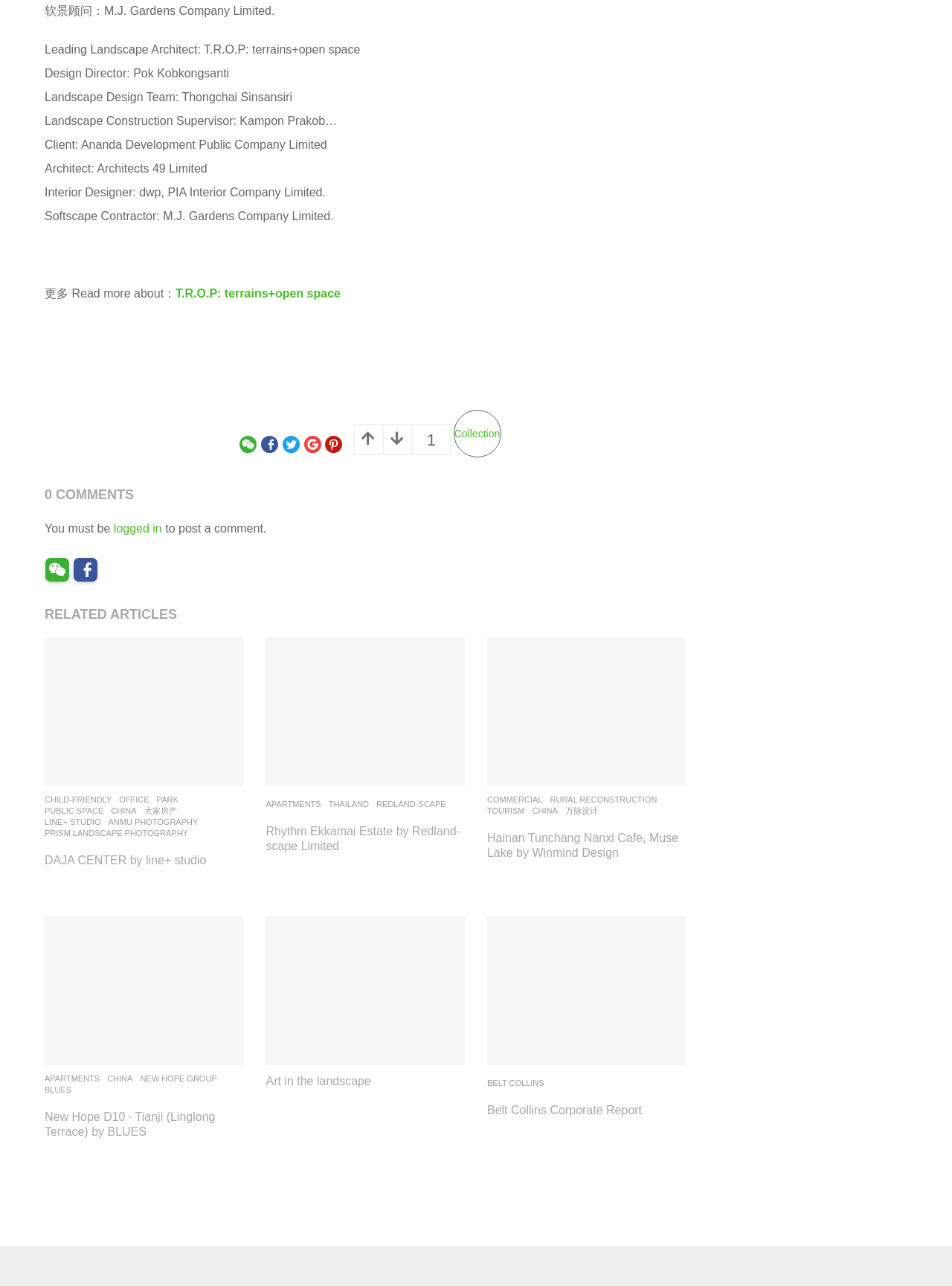How many social media sharing options are available?
Based on the content of the image, thoroughly explain and answer the question.

The answer can be found by counting the number of generic elements with social media icons, which are 'Share with WeChat', 'Share with Facebook', 'Share with Twitter', 'Share with Google', 'Share with Pinterest', and two more icons.